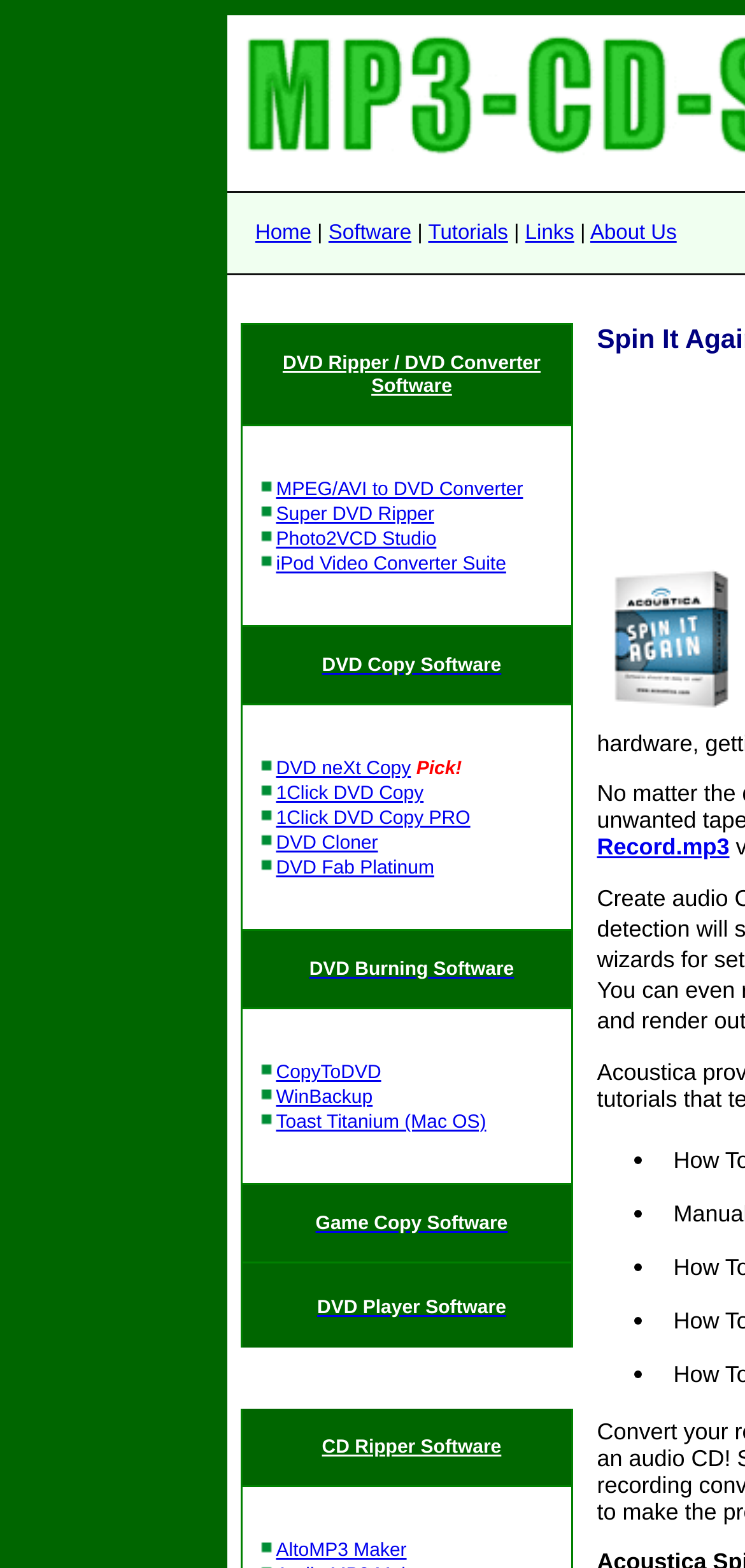Bounding box coordinates are specified in the format (top-left x, top-left y, bottom-right x, bottom-right y). All values are floating point numbers bounded between 0 and 1. Please provide the bounding box coordinate of the region this sentence describes: iPod Video Converter Suite

[0.371, 0.354, 0.679, 0.367]